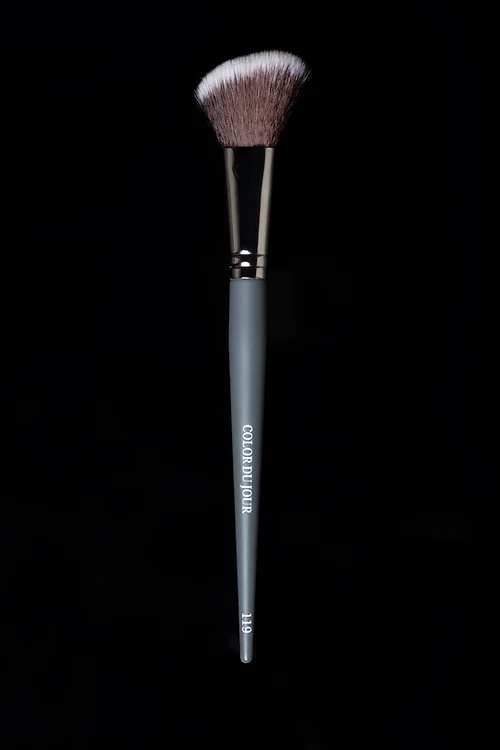Describe the image with as much detail as possible.

Introducing the **119 Angled Blush Brush** from Color Du Jour, expertly designed for precision and versatility in makeup application. This brush features high-quality synthetic fibers, ensuring a luxurious feel against the skin while delivering flawless application. The angled brush head is perfect for expertly applying blush and shimmer to the cheekbones, allowing for a natural, sculpted look.

The sleek design includes a gracefully tapered handle for optimal control, making it suitable for both beginners and seasoned makeup enthusiasts. Ideal for not only blush but also powder products under the eyes and for contouring, this brush enhances the overall makeup experience. Priced at **$8.00**, it combines affordability with professional-grade quality, making it a must-have addition to any beauty arsenal.